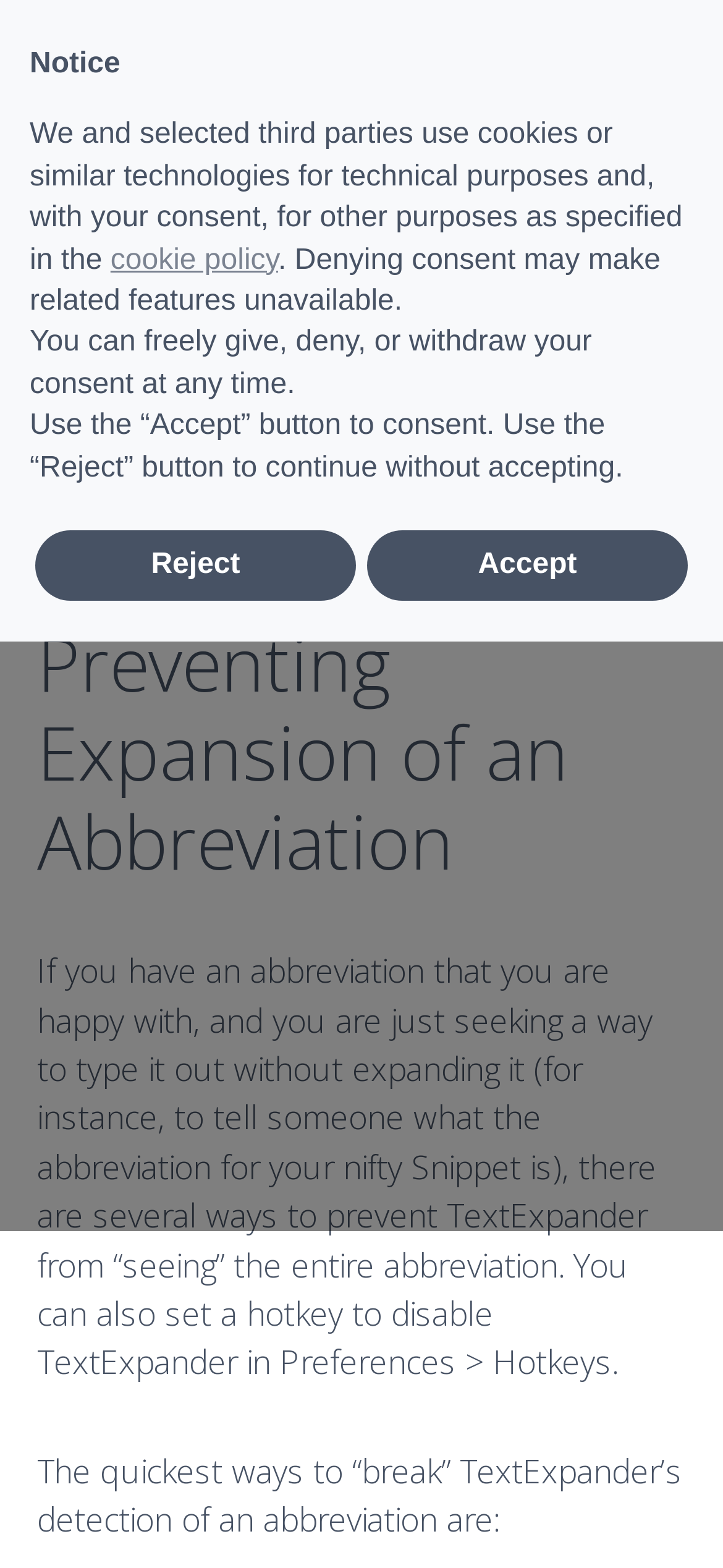Respond to the question below with a single word or phrase: What is the function of the button with the label 'Menu'?

Expand or collapse menu